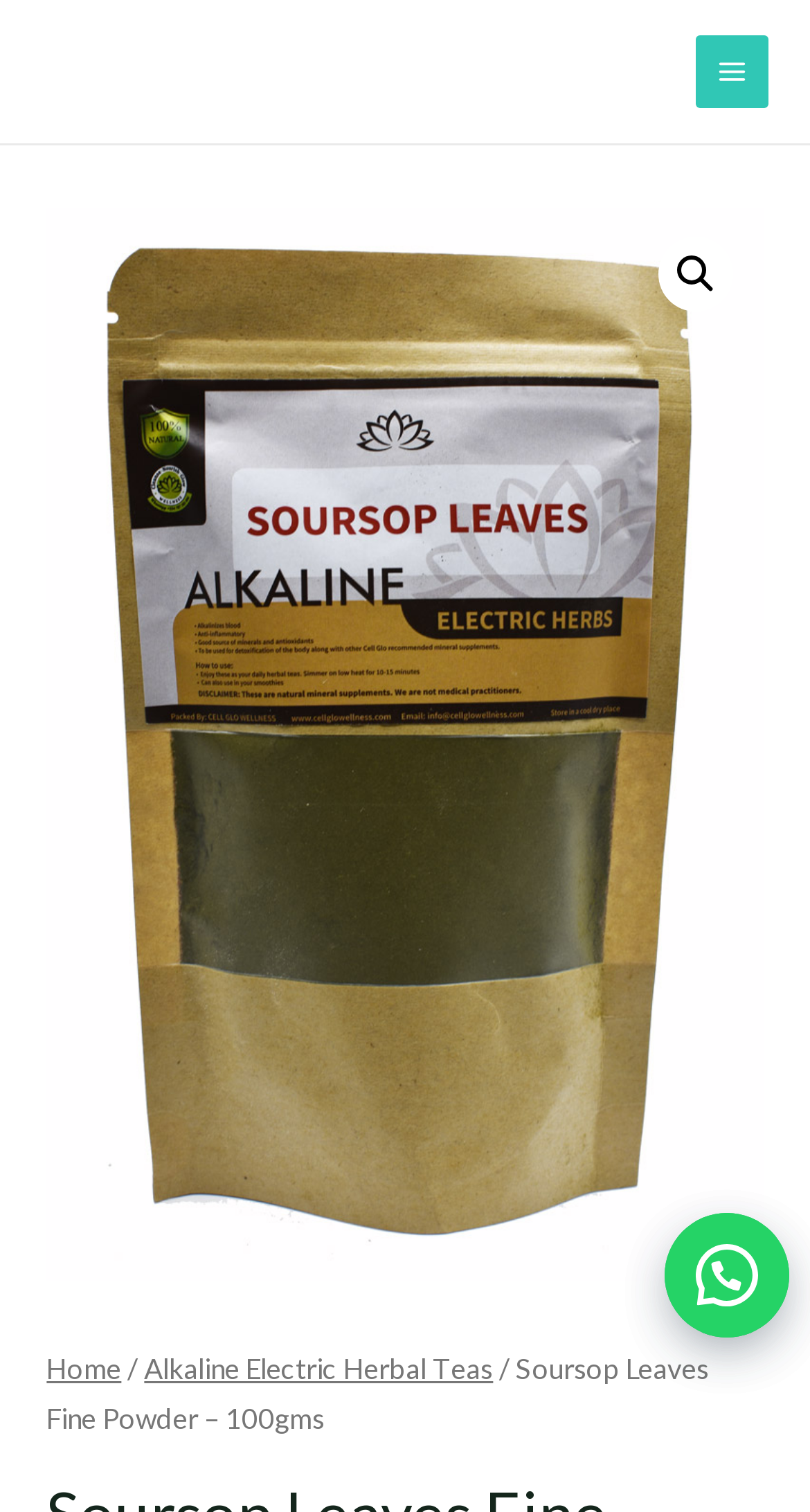Find the bounding box of the element with the following description: "Main Menu". The coordinates must be four float numbers between 0 and 1, formatted as [left, top, right, bottom].

[0.858, 0.023, 0.949, 0.072]